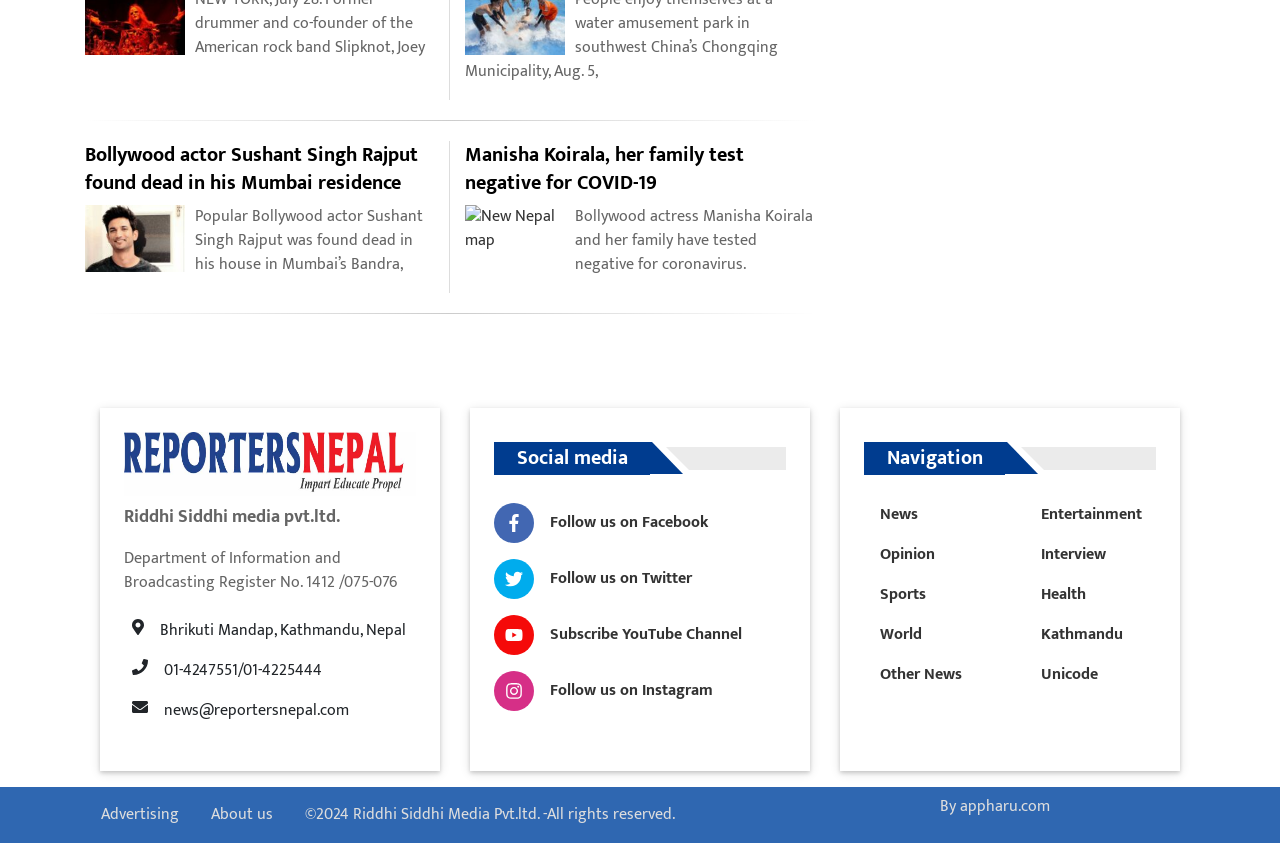What are the social media platforms available?
Give a single word or phrase answer based on the content of the image.

Facebook, Twitter, Instagram, YouTube